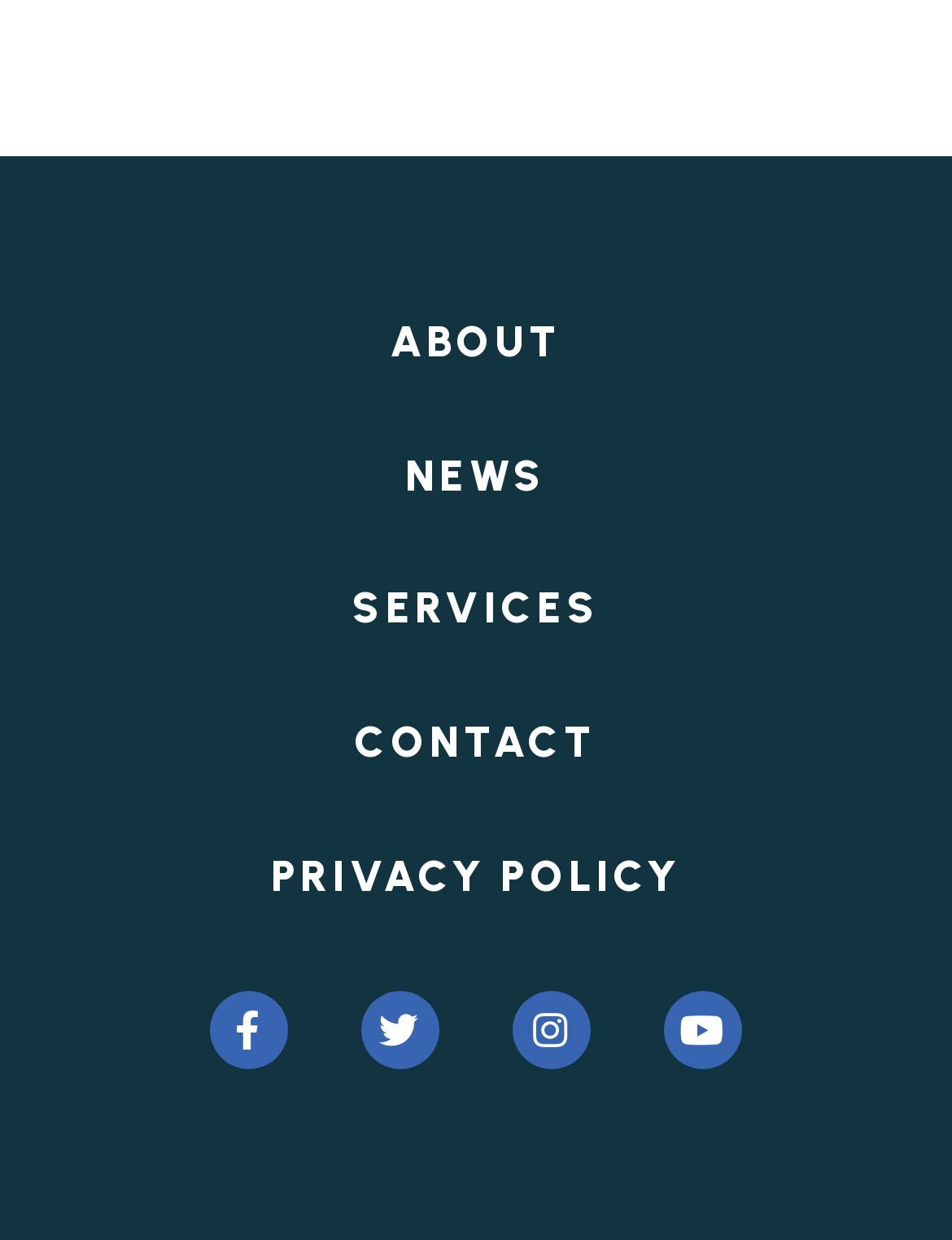Using the format (top-left x, top-left y, bottom-right x, bottom-right y), and given the element description, identify the bounding box coordinates within the screenshot: http://www.icmje.org/icmje-recommendations.pdf

None